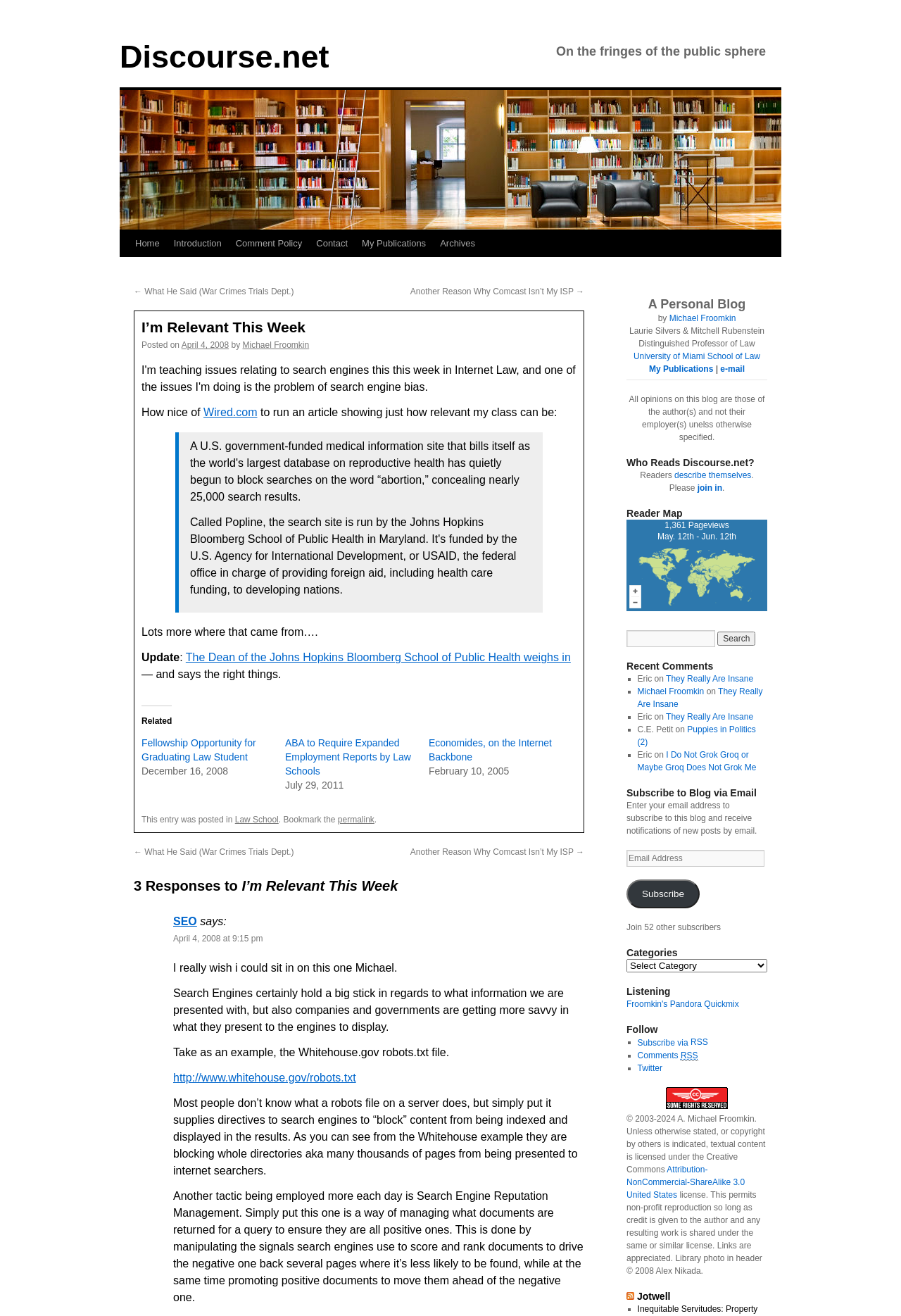Please find the bounding box coordinates of the section that needs to be clicked to achieve this instruction: "Click on the 'Home' link".

[0.142, 0.175, 0.185, 0.195]